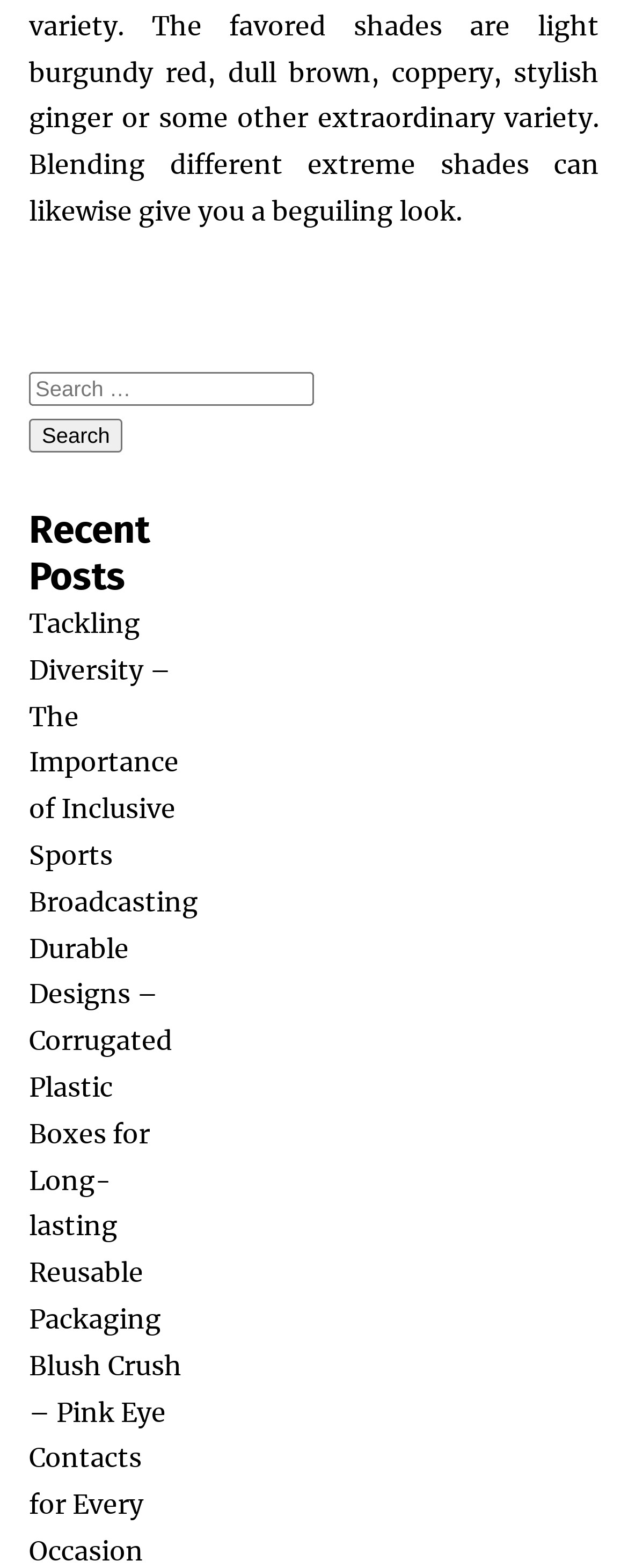What is the topic of the first post?
Provide a one-word or short-phrase answer based on the image.

Inclusive Sports Broadcasting